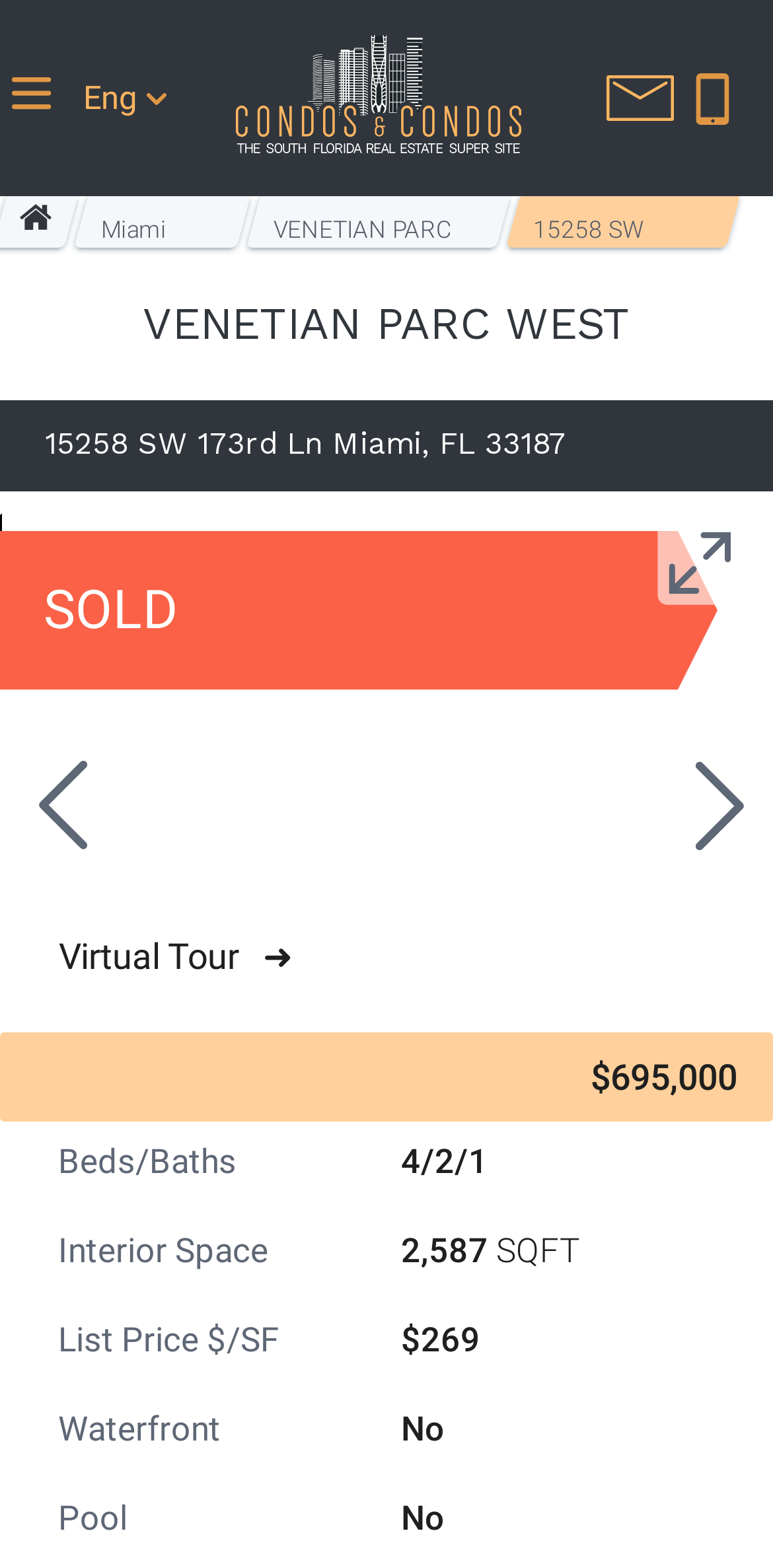What is the interior space of the luxury home?
Analyze the screenshot and provide a detailed answer to the question.

The interior space of the luxury home can be found in the table with the heading 'Interior Space', where it is listed as '2,587 SQFT'.